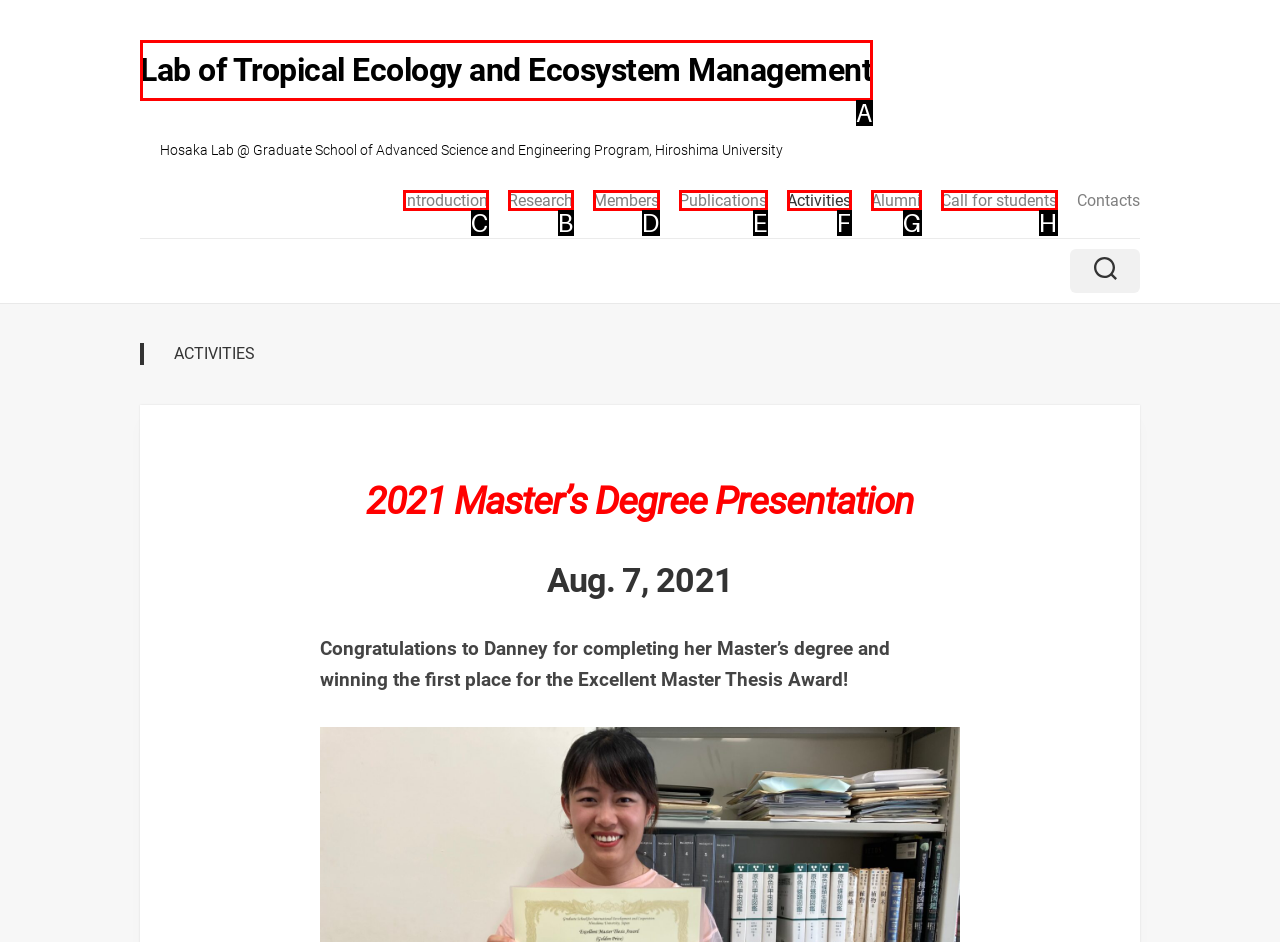Tell me which option I should click to complete the following task: view research information Answer with the option's letter from the given choices directly.

B